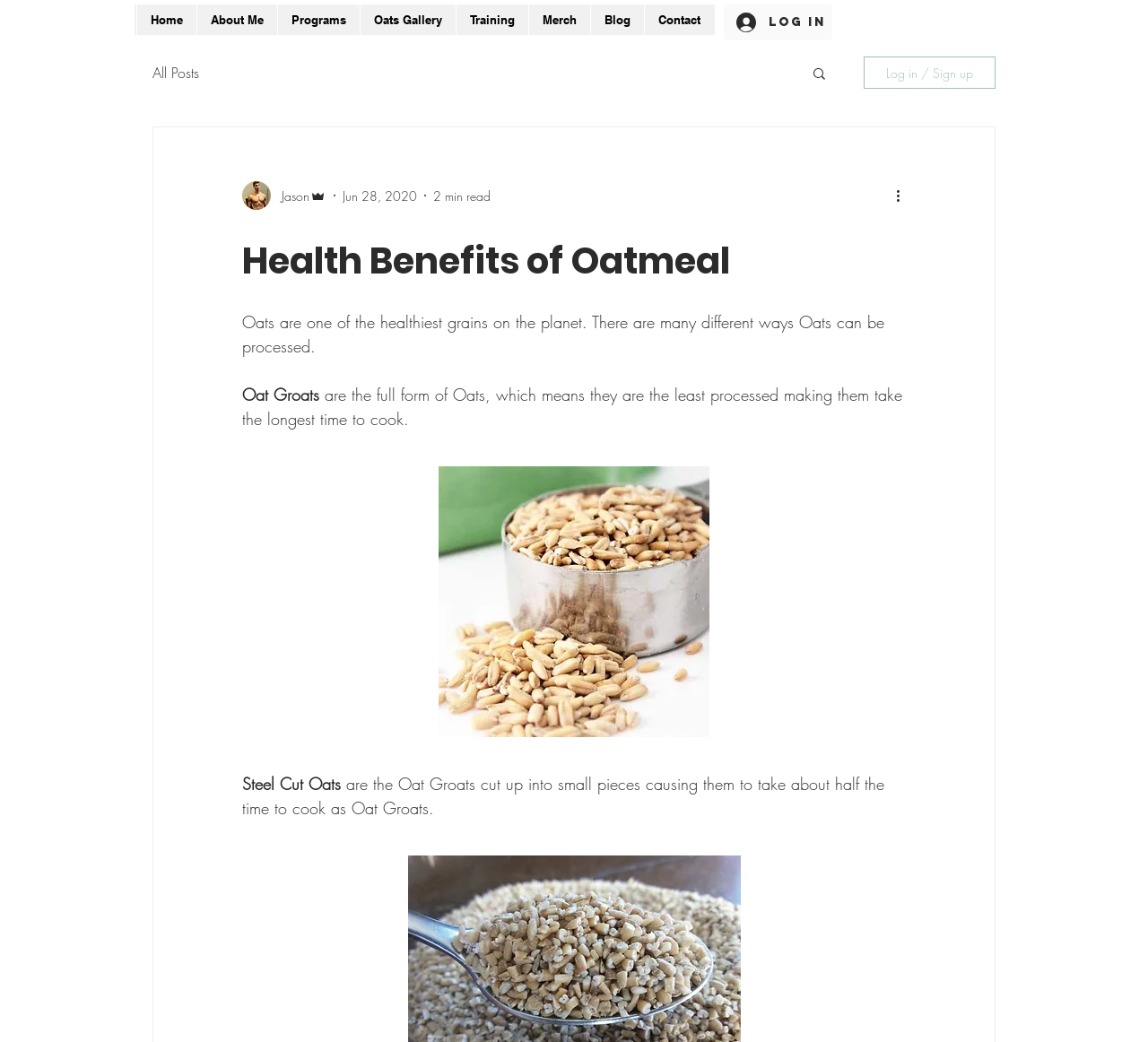How many navigation links are there in the top navigation bar?
Please look at the screenshot and answer using one word or phrase.

7